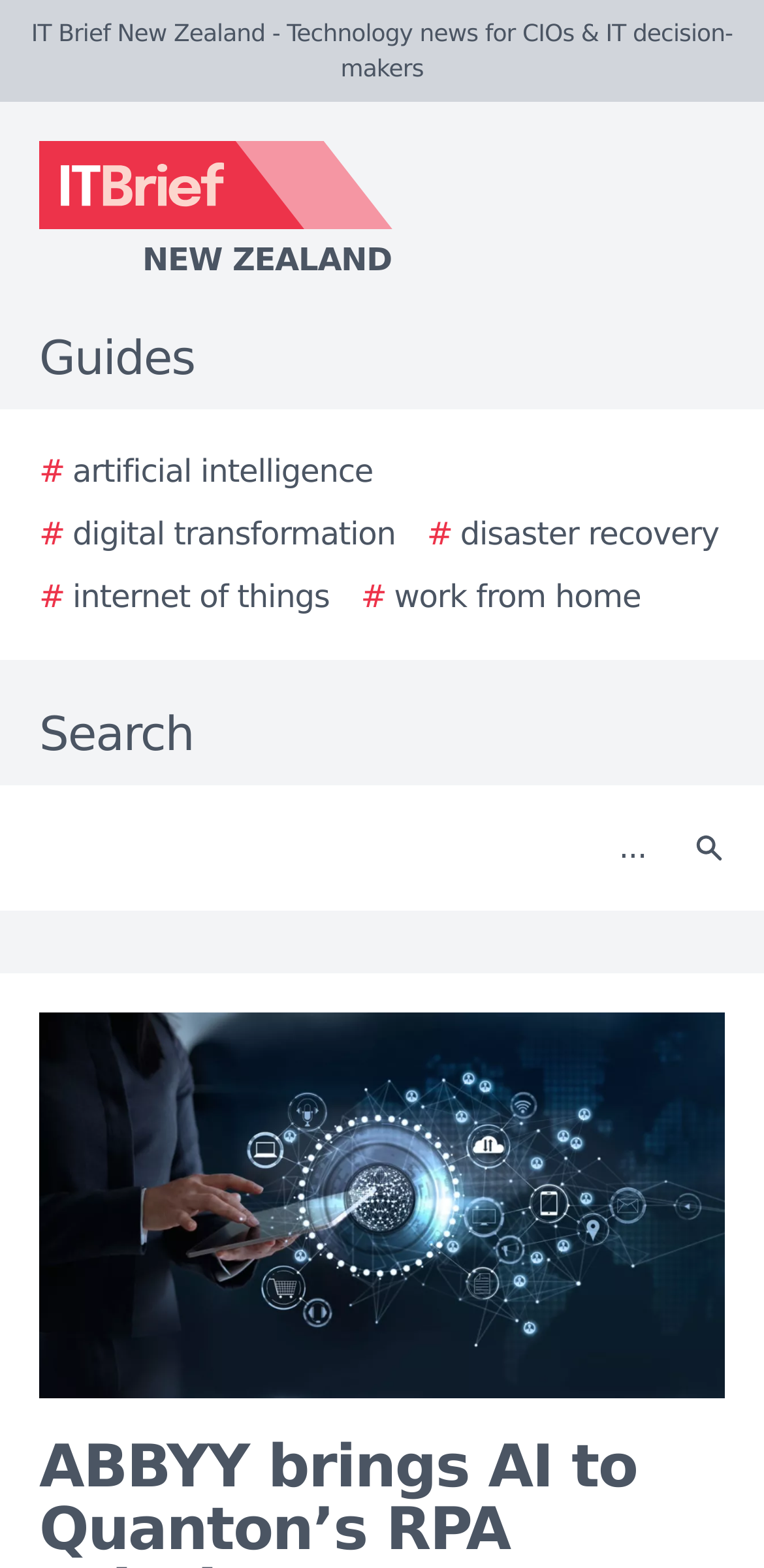Given the element description "# artificial intelligence", identify the bounding box of the corresponding UI element.

[0.051, 0.286, 0.488, 0.316]